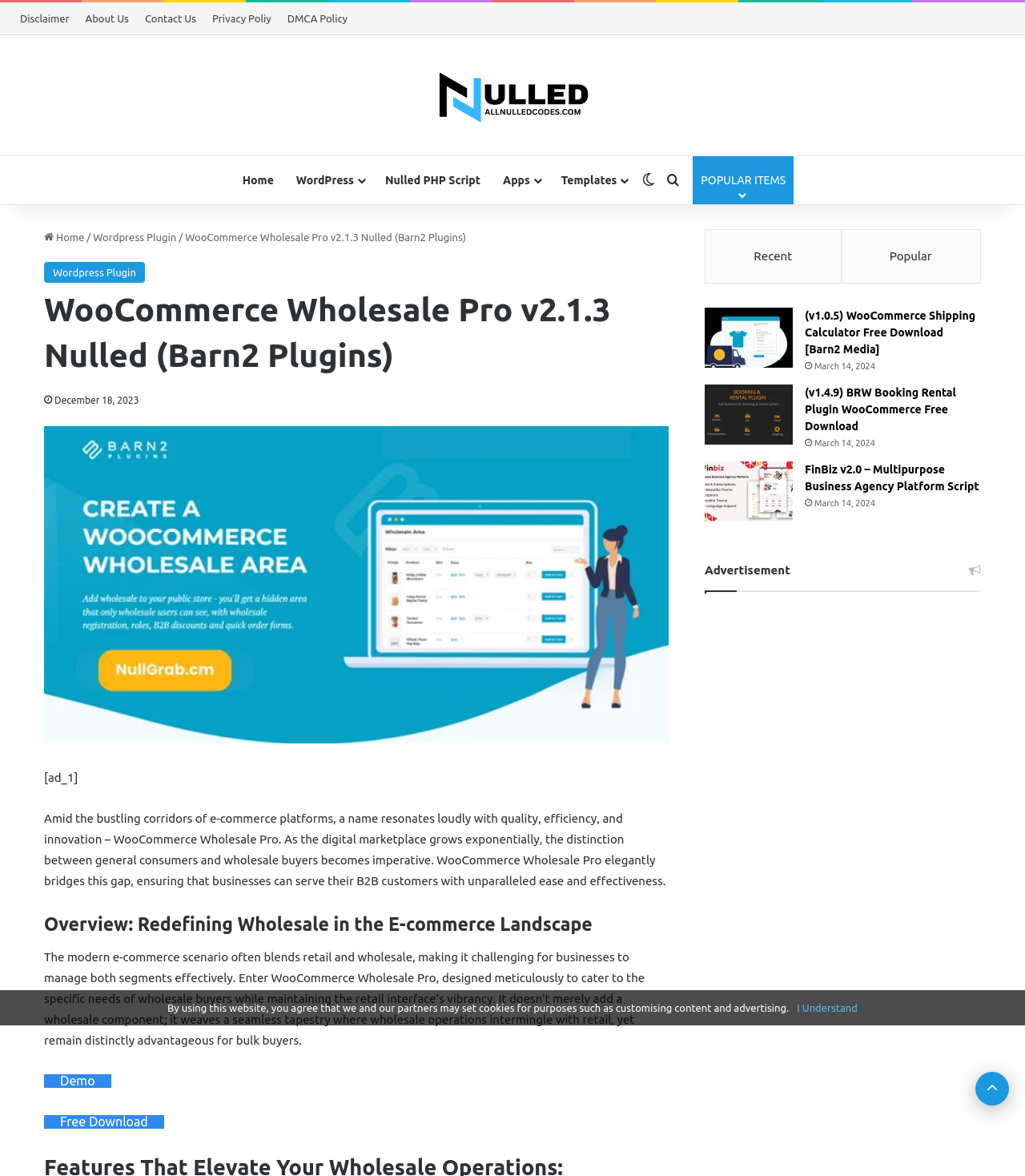What is the name of the plugin?
Answer the question with as much detail as possible.

The name of the plugin can be found in the header section of the webpage, where it is written as 'WooCommerce Wholesale Pro v2.1.3 Nulled (Barn2 Plugins)'. This is the main title of the webpage and indicates the plugin being described.